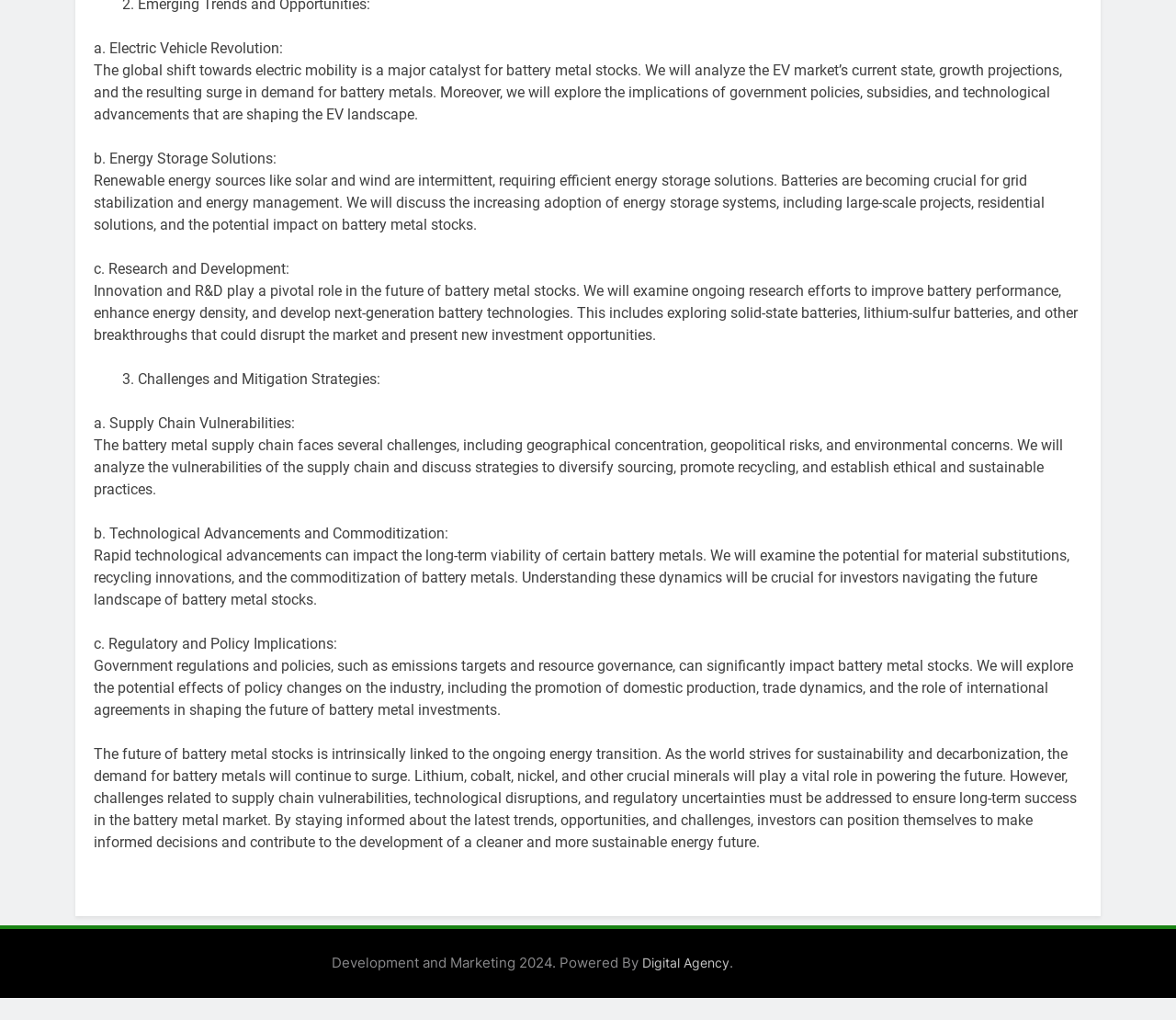Provide your answer to the question using just one word or phrase: What is the ultimate goal of the energy transition?

Sustainability and decarbonization